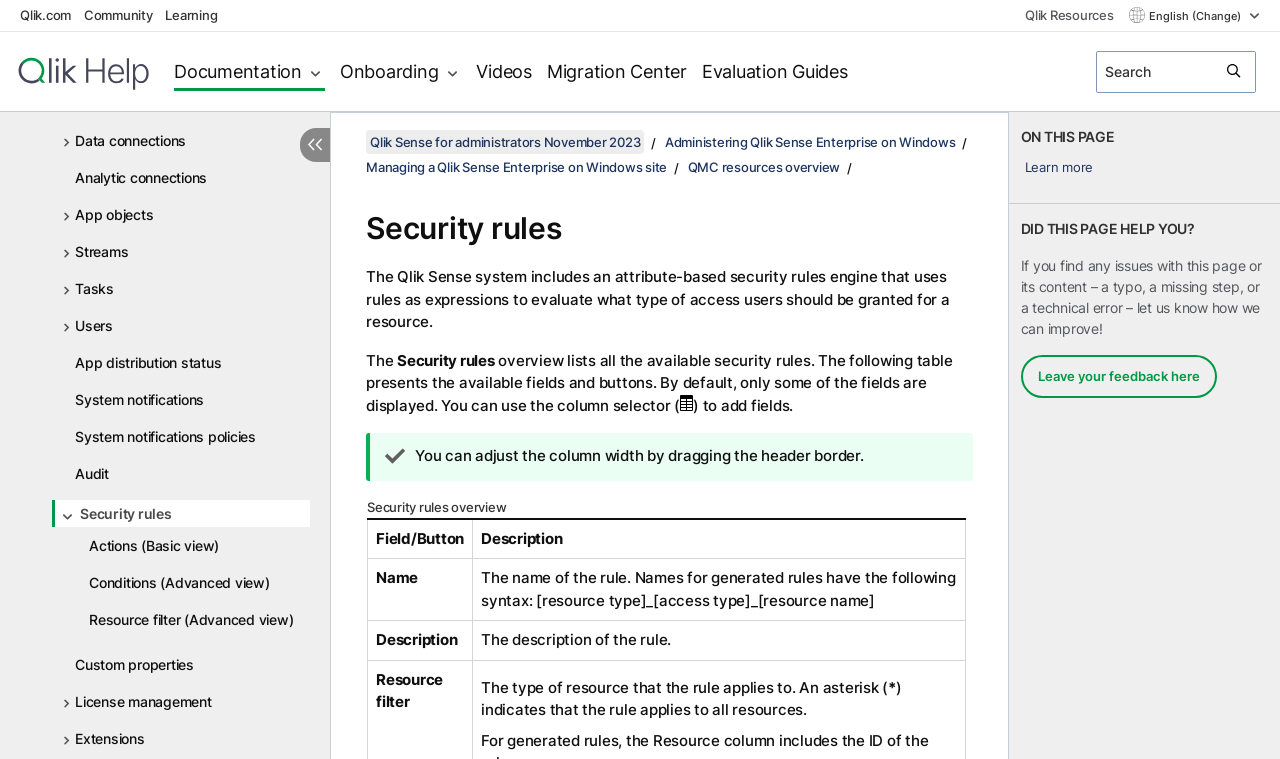Locate the bounding box coordinates of the item that should be clicked to fulfill the instruction: "Click on the 'Qlik.com' link".

[0.016, 0.009, 0.055, 0.03]